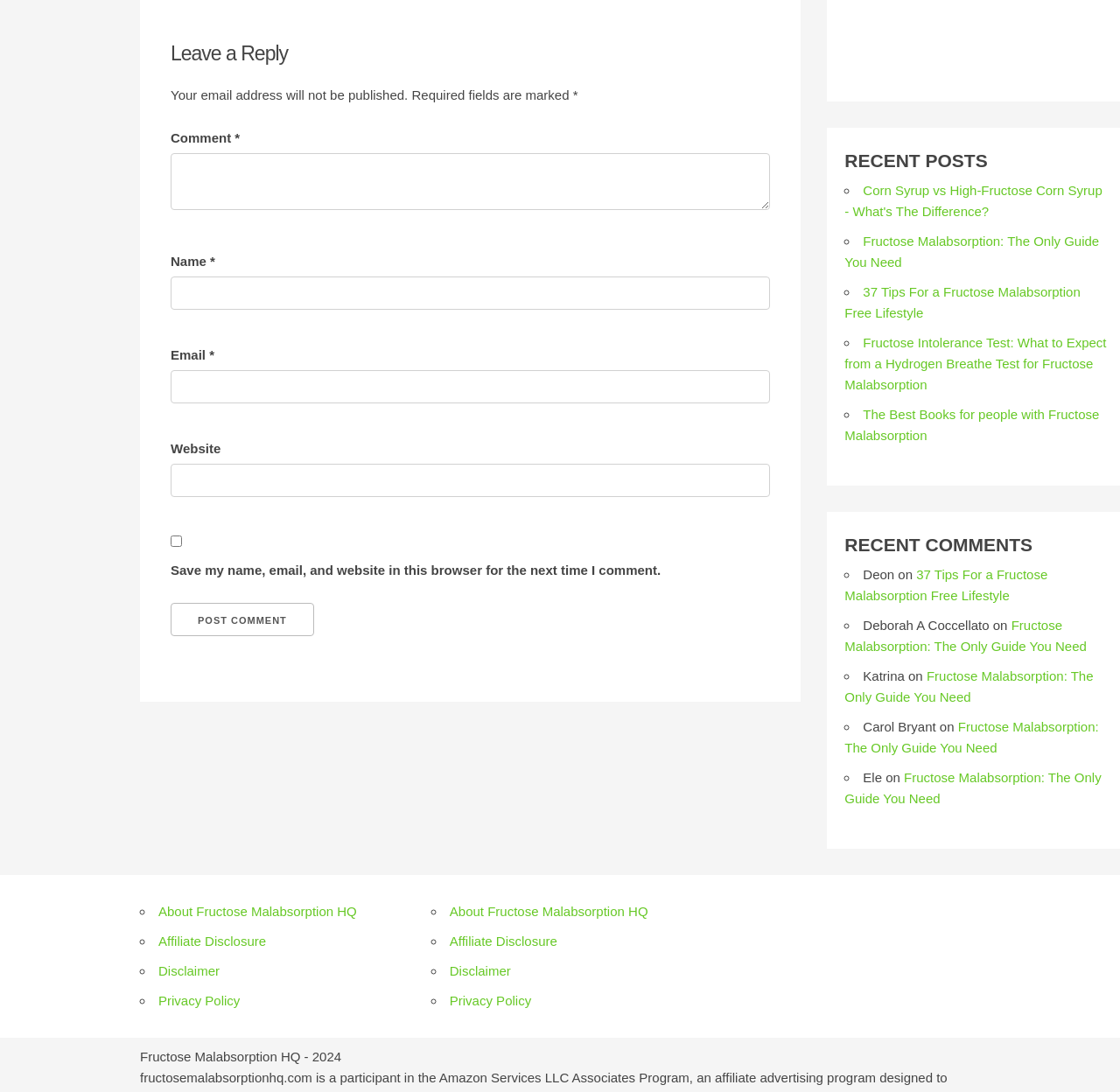What is the purpose of the checkbox?
Use the image to give a comprehensive and detailed response to the question.

The checkbox is located below the 'Website' textbox and is labeled 'Save my name, email, and website in this browser for the next time I comment.' Its purpose is to allow users to save their comment information for future use.